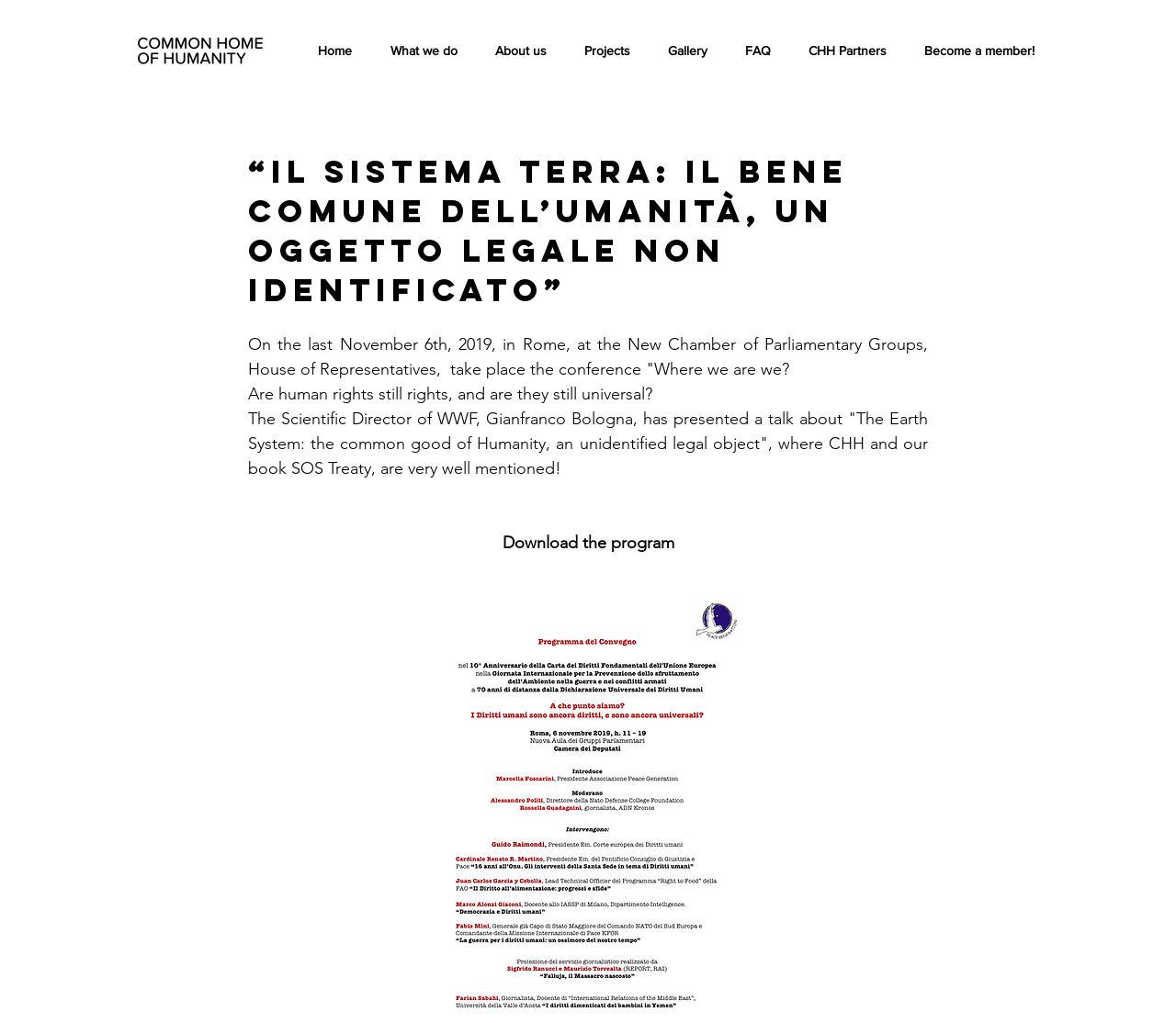Determine the main heading of the webpage and generate its text.

“Il Sistema Terra: il bene comune dell’Umanità, un oggetto legale non identificato”